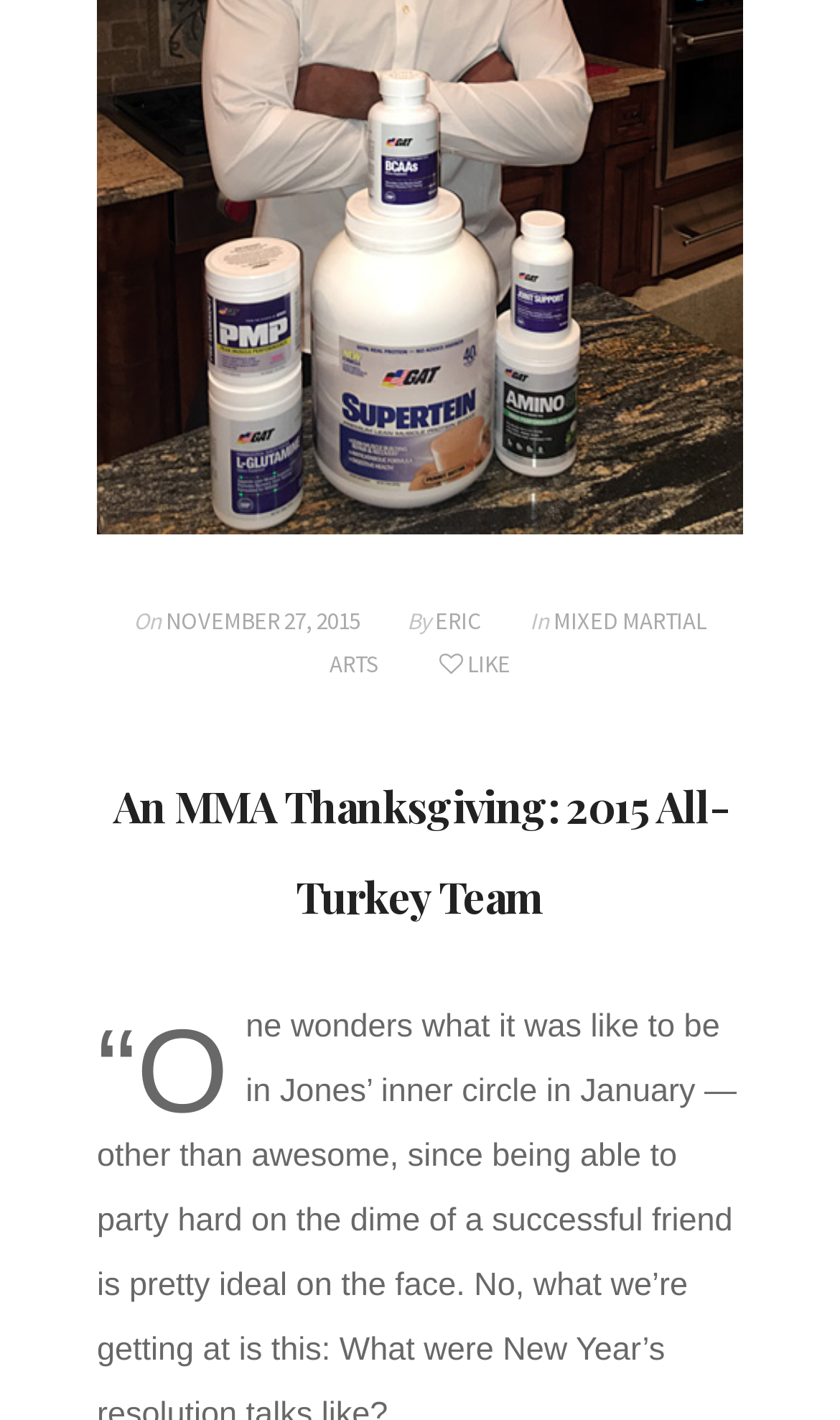Please find the bounding box for the UI component described as follows: "Alumni Outcomes".

None